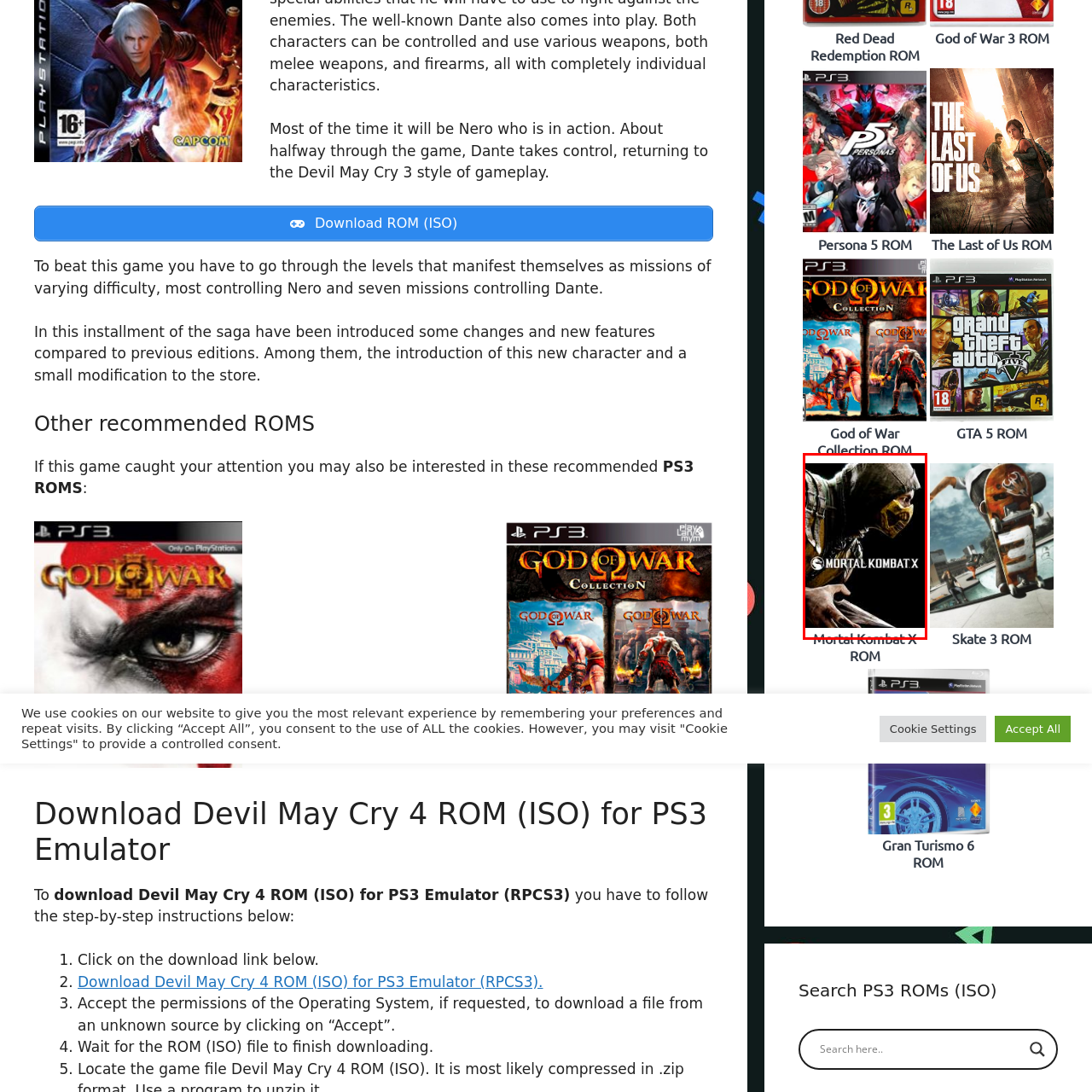What is the title displayed below the image?
Consider the portion of the image within the red bounding box and answer the question as detailed as possible, referencing the visible details.

According to the caption, the title 'Mortal Kombat X' is prominently displayed below the image, along with the label 'Mortal Kombat X ROM', indicating that this is related to a downloadable version of the game.